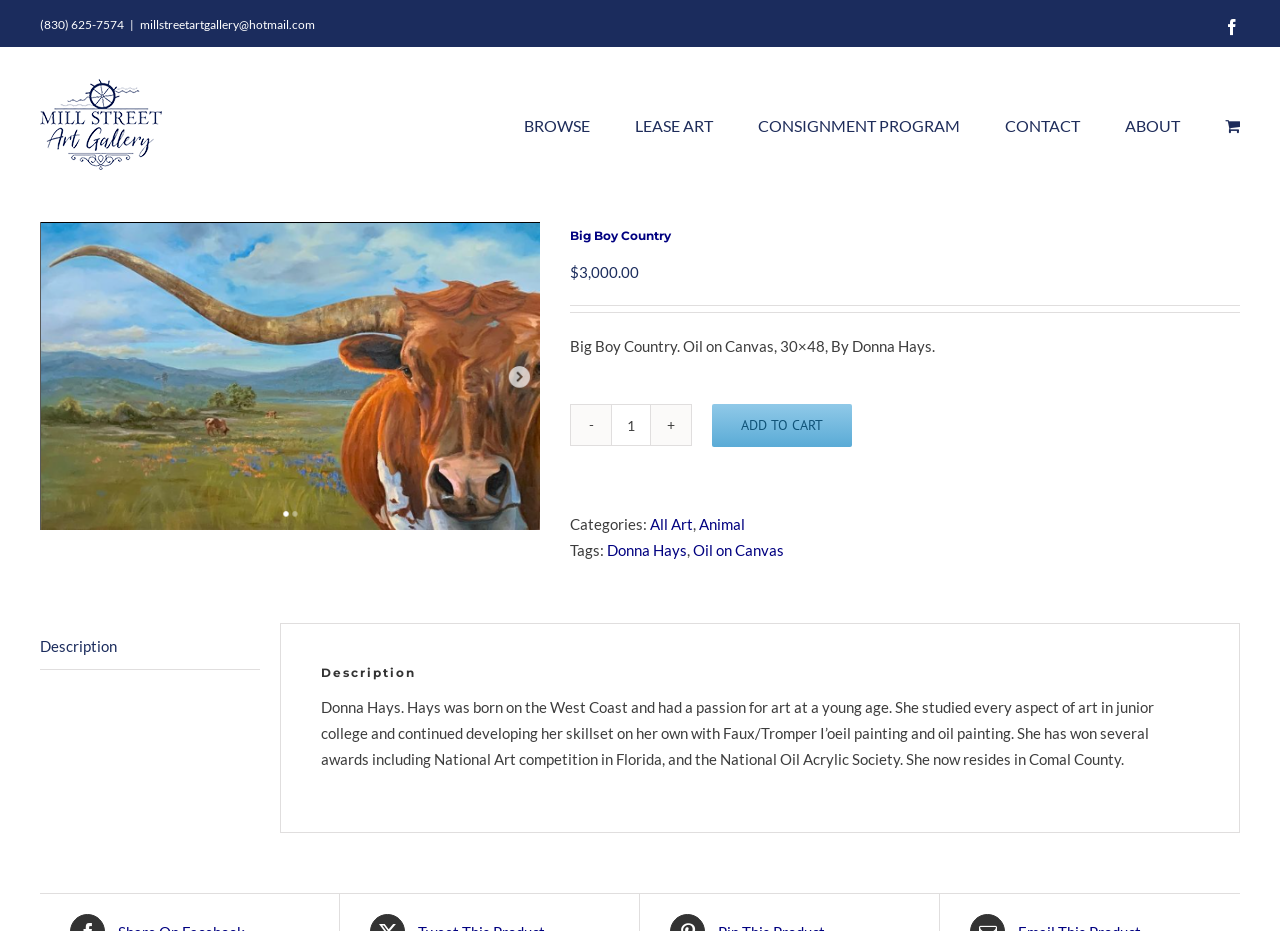Specify the bounding box coordinates for the region that must be clicked to perform the given instruction: "Click the Facebook link".

[0.956, 0.02, 0.969, 0.037]